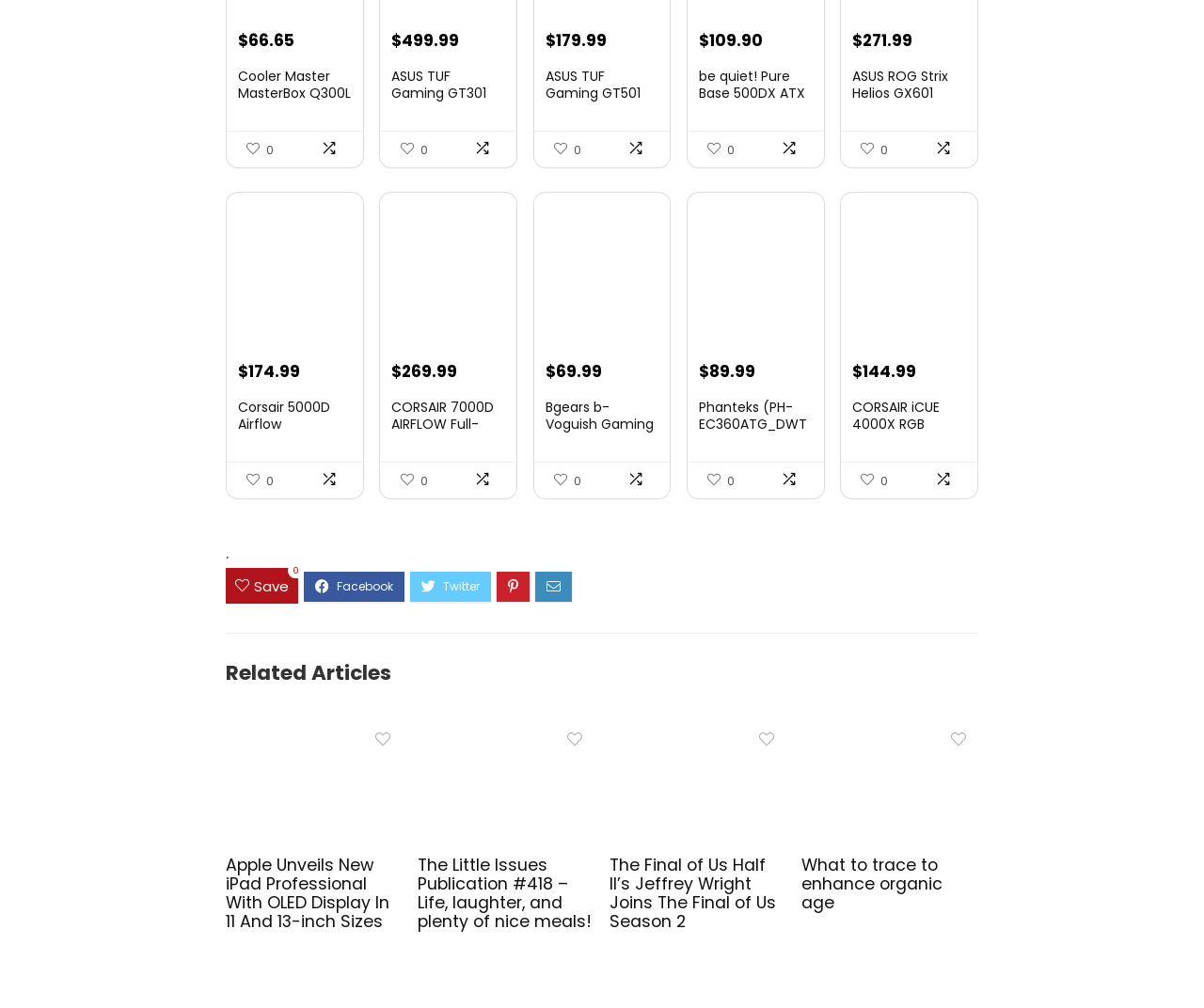Please locate the bounding box coordinates of the element that should be clicked to complete the given instruction: "View the details of Cooler Master MasterBox Q300L Micro-ATX Tower".

[0.198, 0.066, 0.292, 0.303]